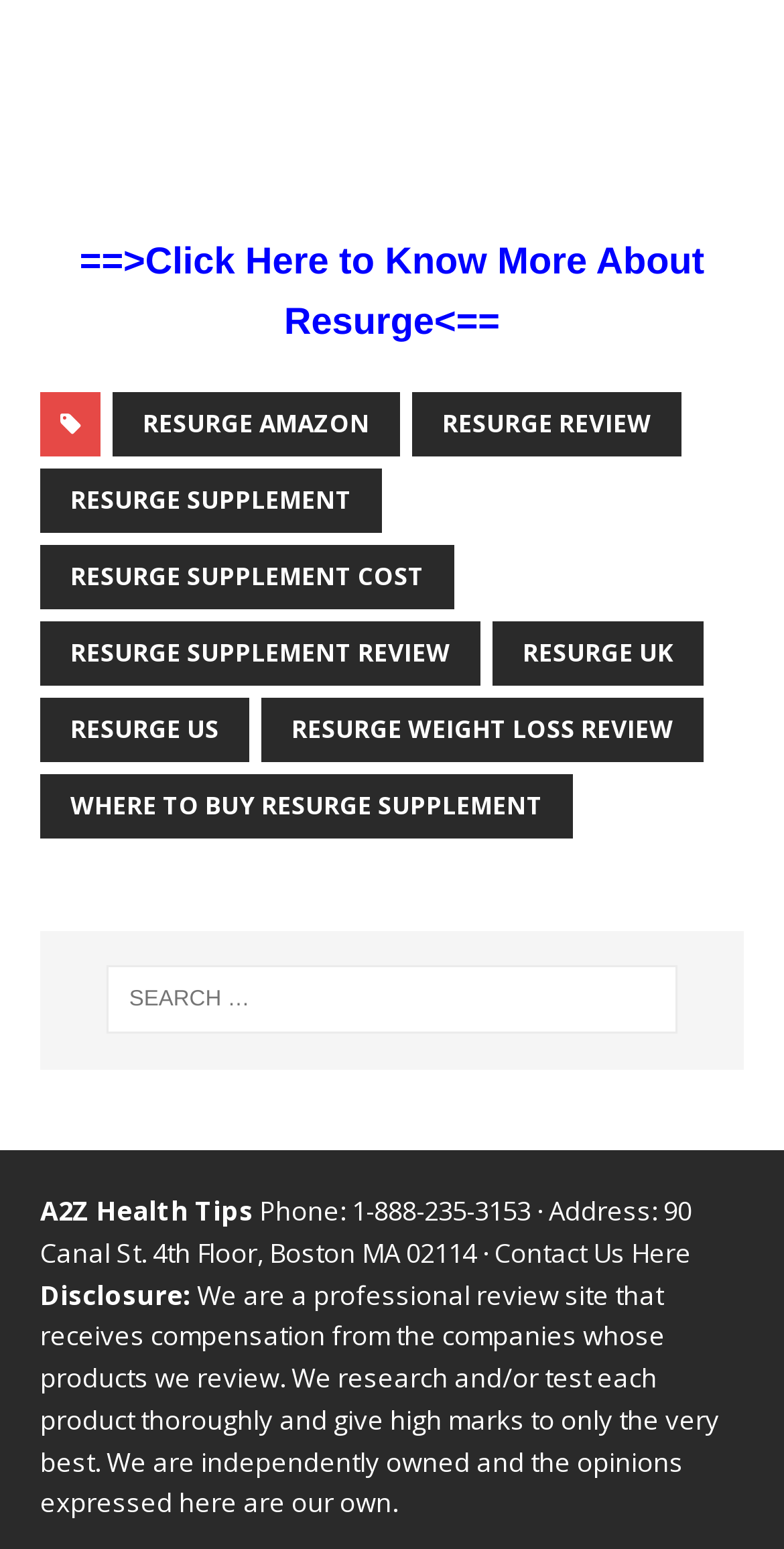What is the purpose of this website?
Please provide an in-depth and detailed response to the question.

The website has a disclosure statement that says 'We are a professional review site that receives compensation from the companies whose products we review.' which suggests that the purpose of this website is to review products.